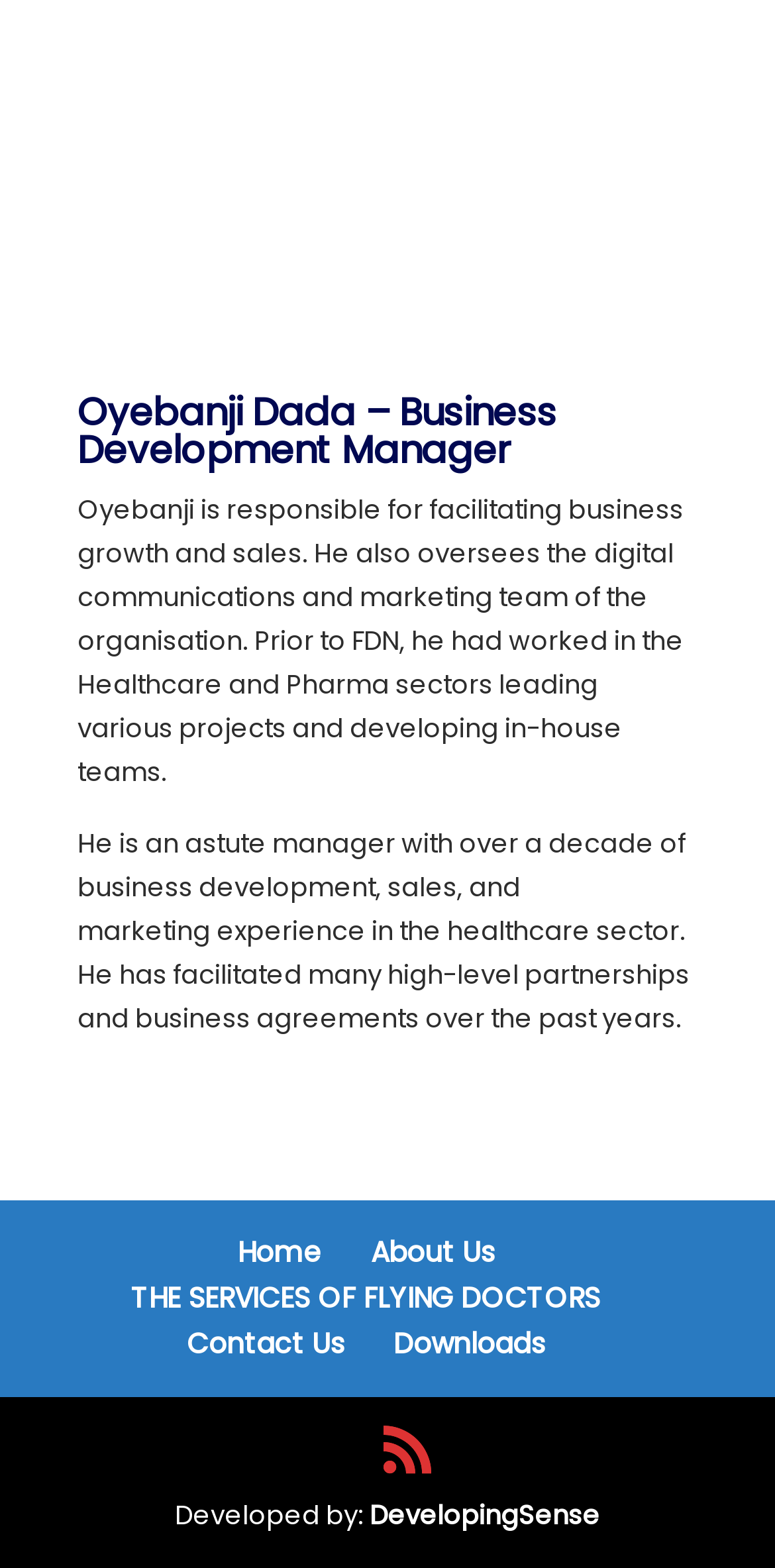Please analyze the image and provide a thorough answer to the question:
How many years of experience does Oyebanji Dada have?

The answer can be found in the StaticText element that describes Oyebanji Dada's background. The text states that 'He is an astute manager with over a decade of business development, sales, and marketing experience in the healthcare sector.' This indicates that Oyebanji Dada has over a decade of experience in business development, sales, and marketing.